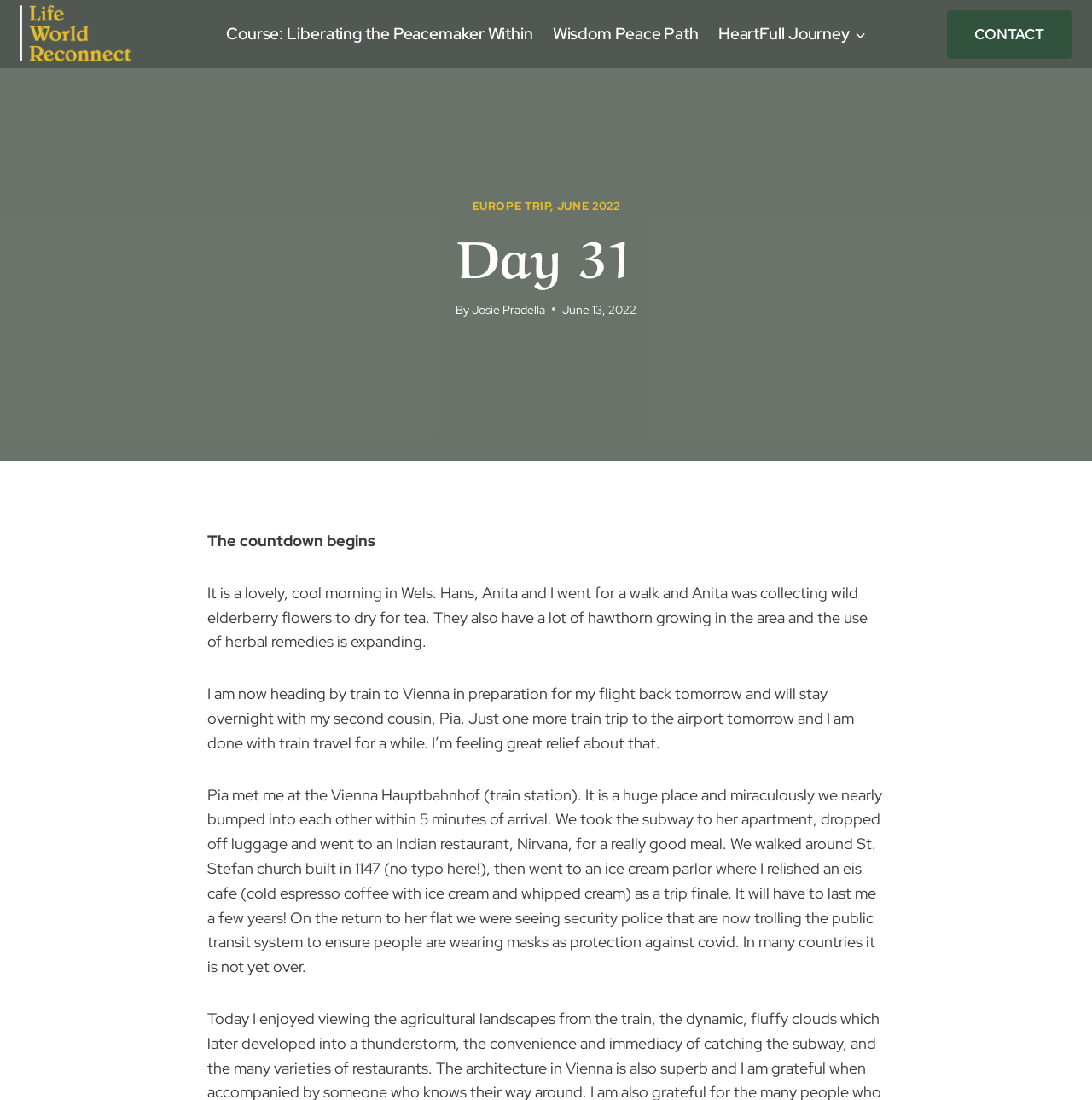Show the bounding box coordinates of the region that should be clicked to follow the instruction: "Visit the 'Course: Liberating the Peacemaker Within' page."

[0.198, 0.01, 0.497, 0.052]